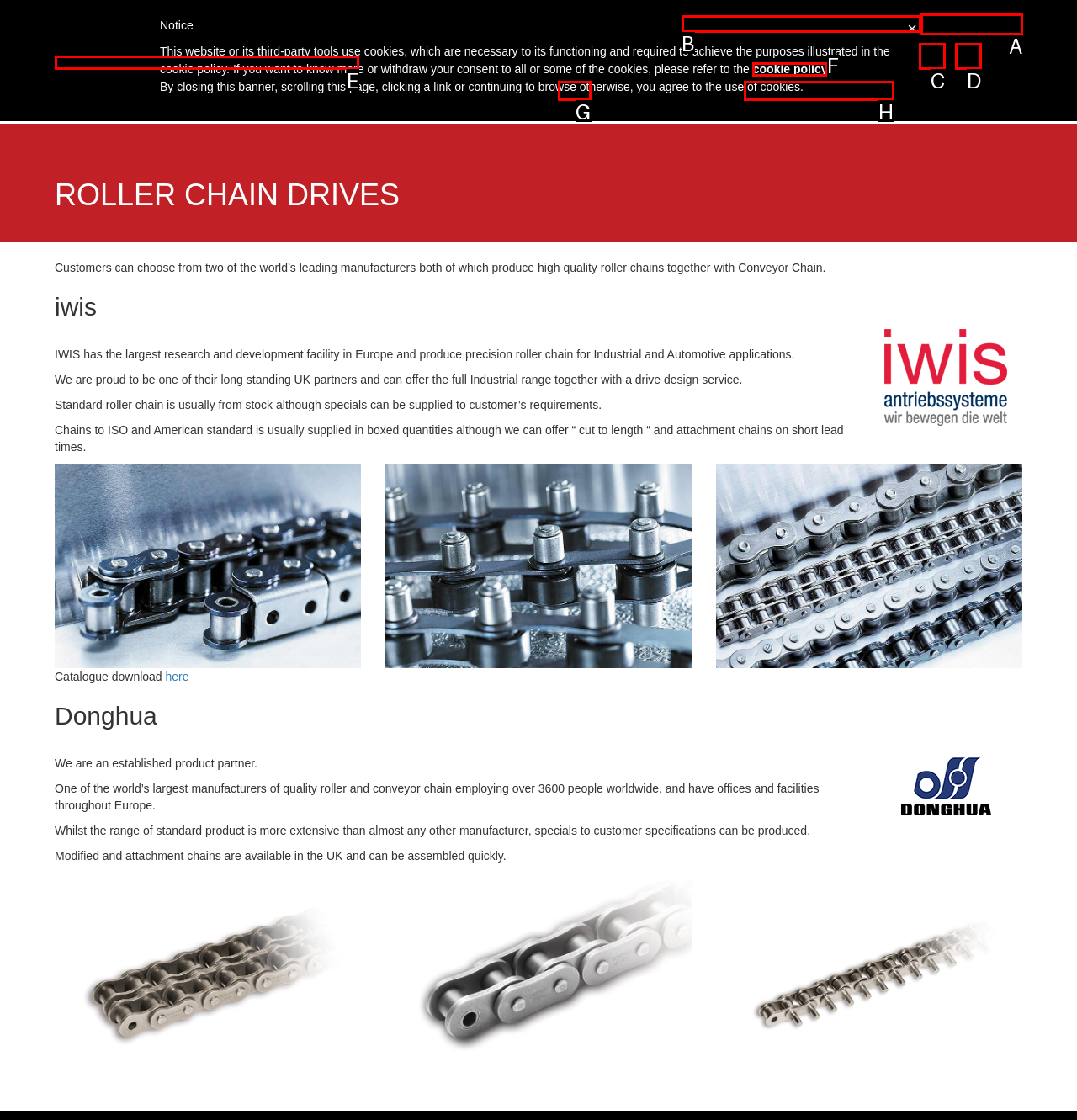Identify the HTML element to click to fulfill this task: Call the phone number
Answer with the letter from the given choices.

B